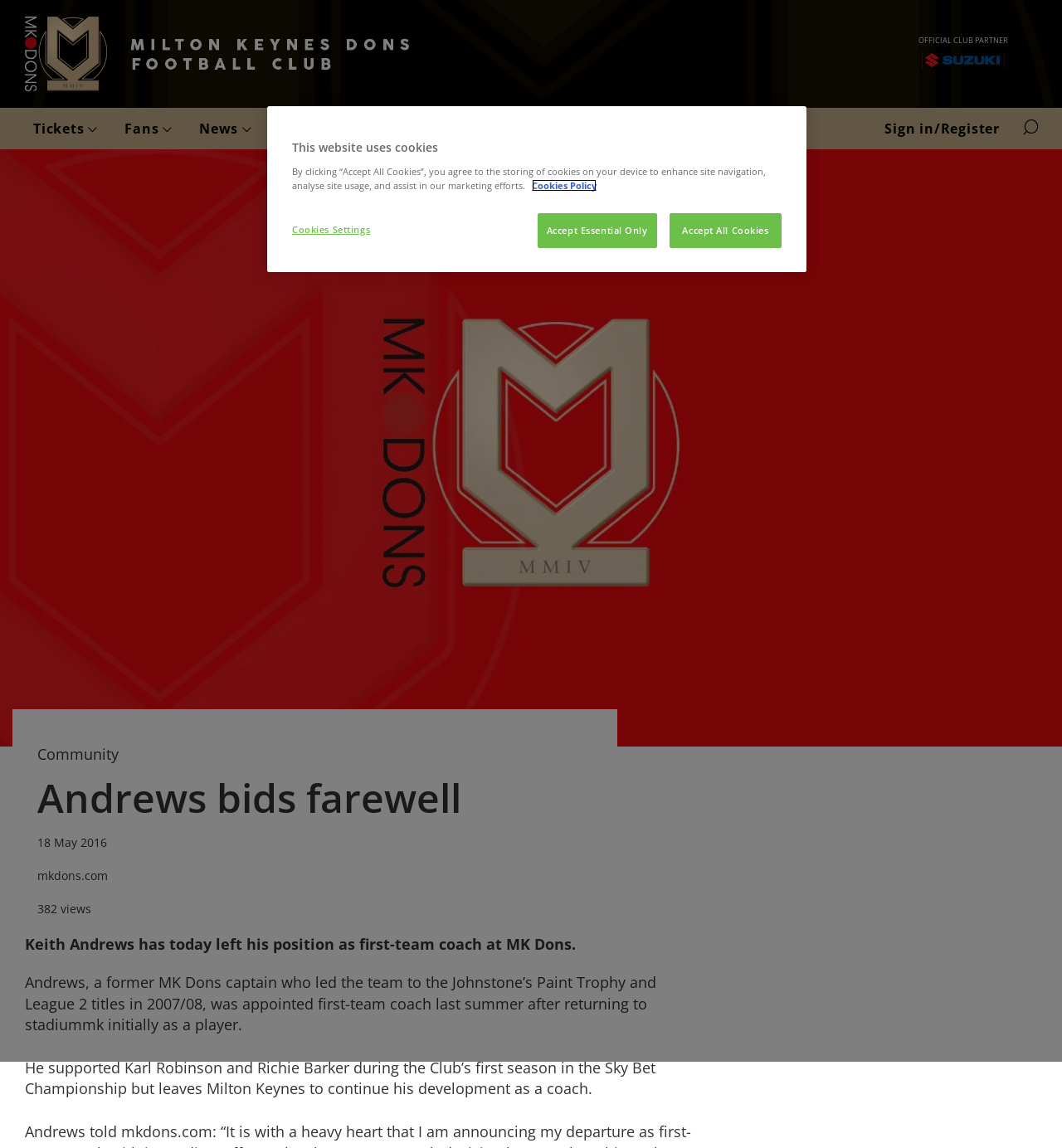Locate the bounding box coordinates of the clickable region necessary to complete the following instruction: "View Commercial page". Provide the coordinates in the format of four float numbers between 0 and 1, i.e., [left, top, right, bottom].

[0.502, 0.094, 0.621, 0.13]